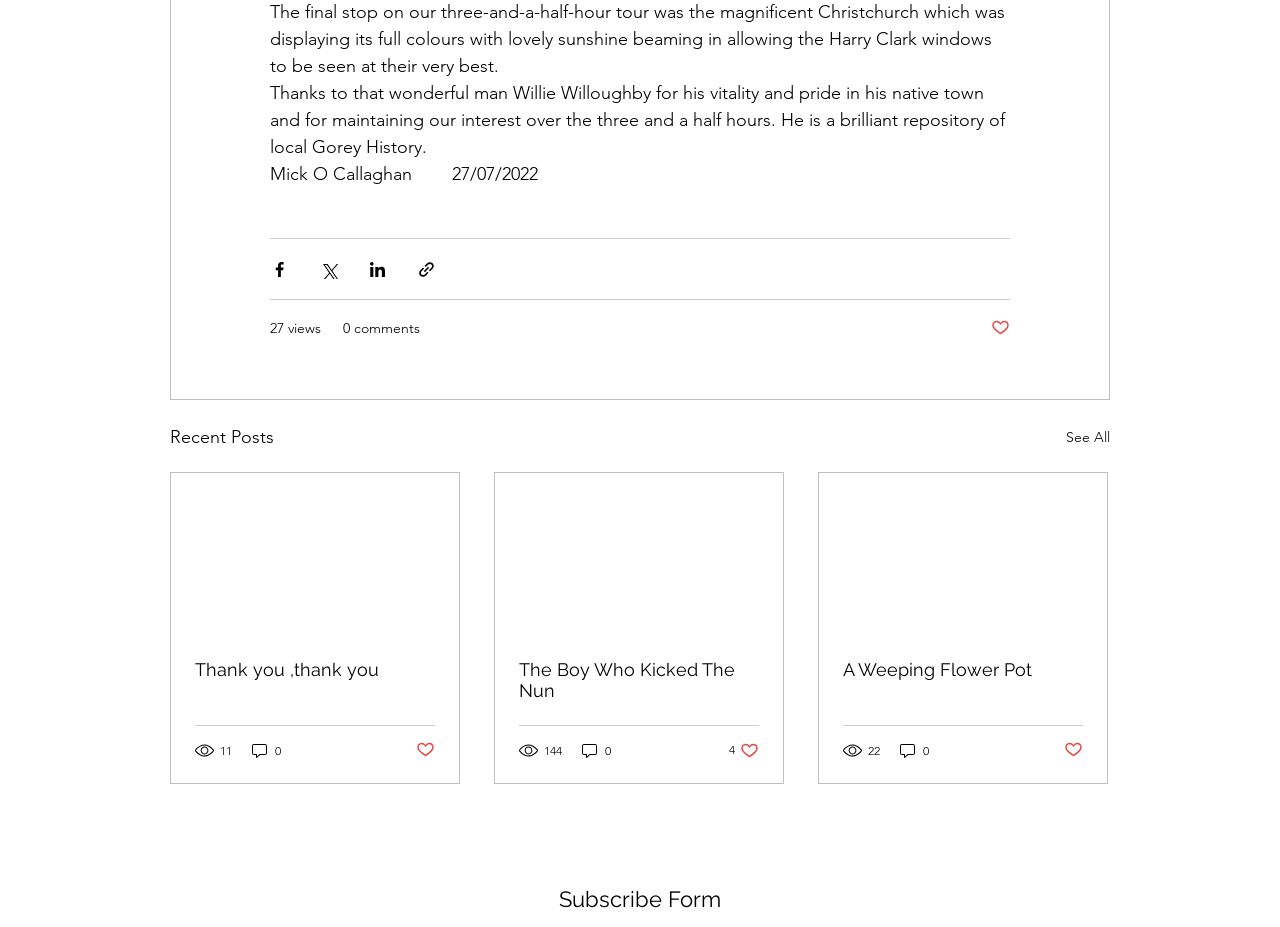Determine the bounding box of the UI component based on this description: "Thank you ,thank you". The bounding box coordinates should be four float values between 0 and 1, i.e., [left, top, right, bottom].

[0.152, 0.711, 0.34, 0.734]